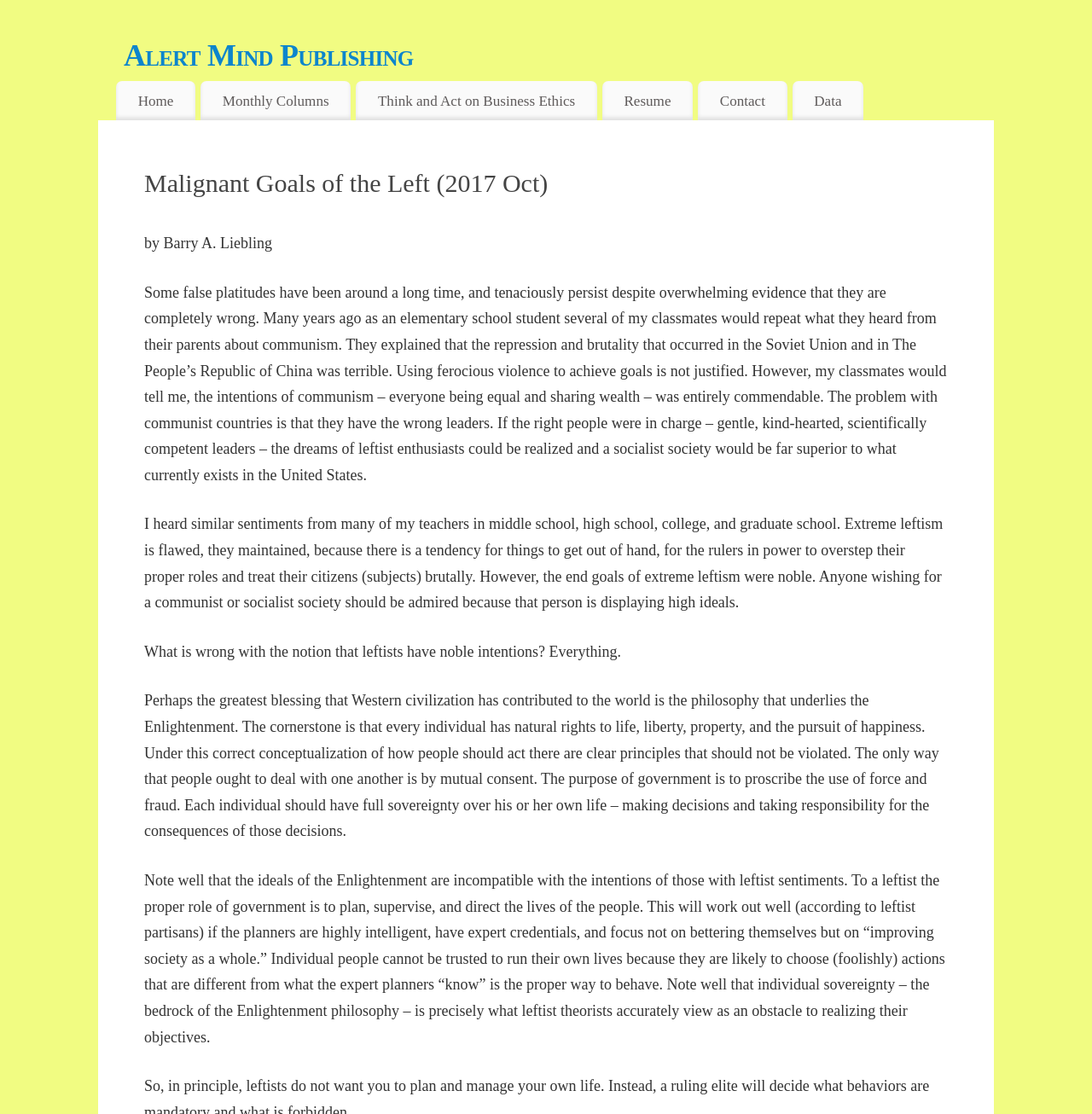What is the author's criticism of communist countries?
Using the visual information, reply with a single word or short phrase.

They have the wrong leaders